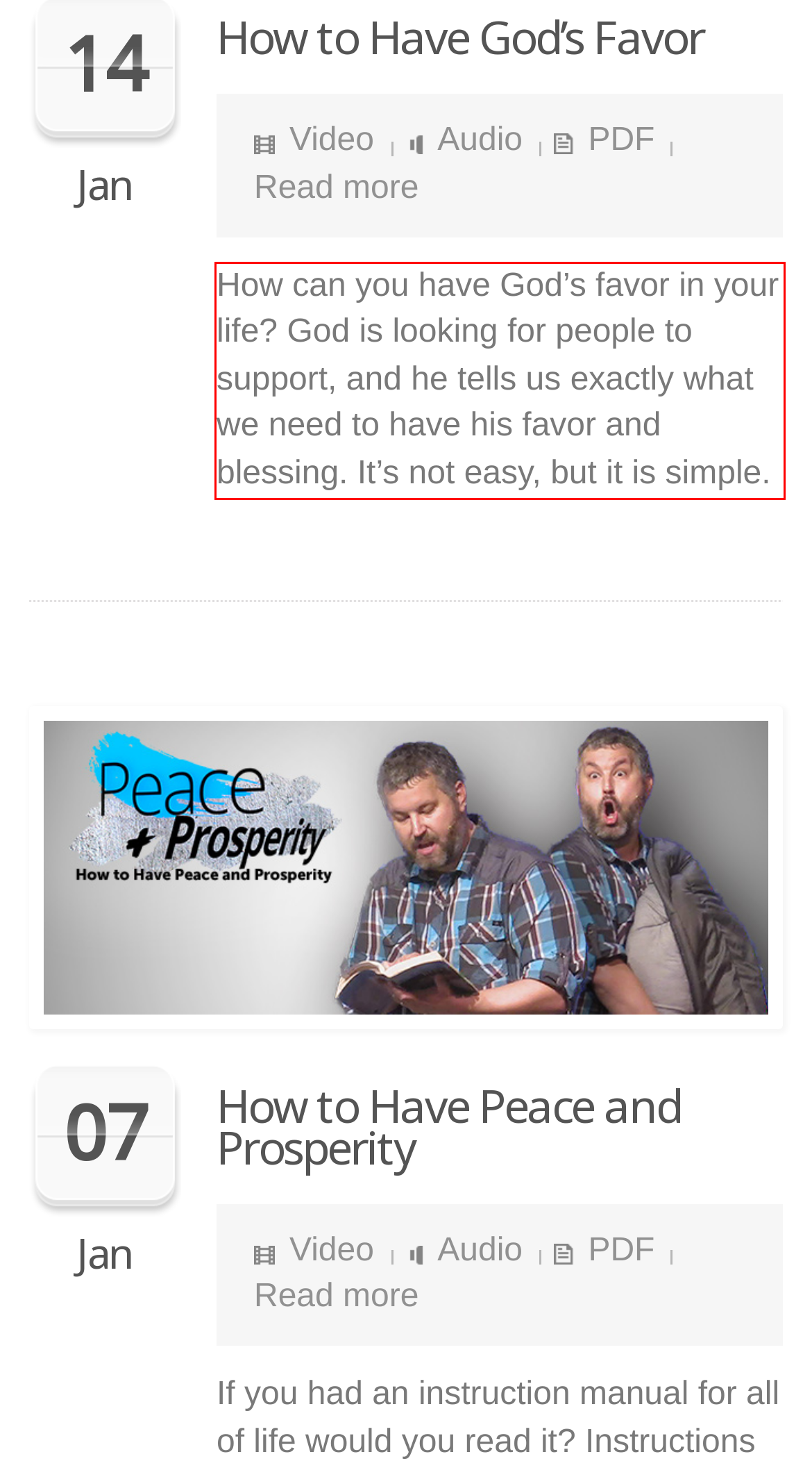Please recognize and transcribe the text located inside the red bounding box in the webpage image.

How can you have God’s favor in your life? God is looking for people to support, and he tells us exactly what we need to have his favor and blessing. It’s not easy, but it is simple.